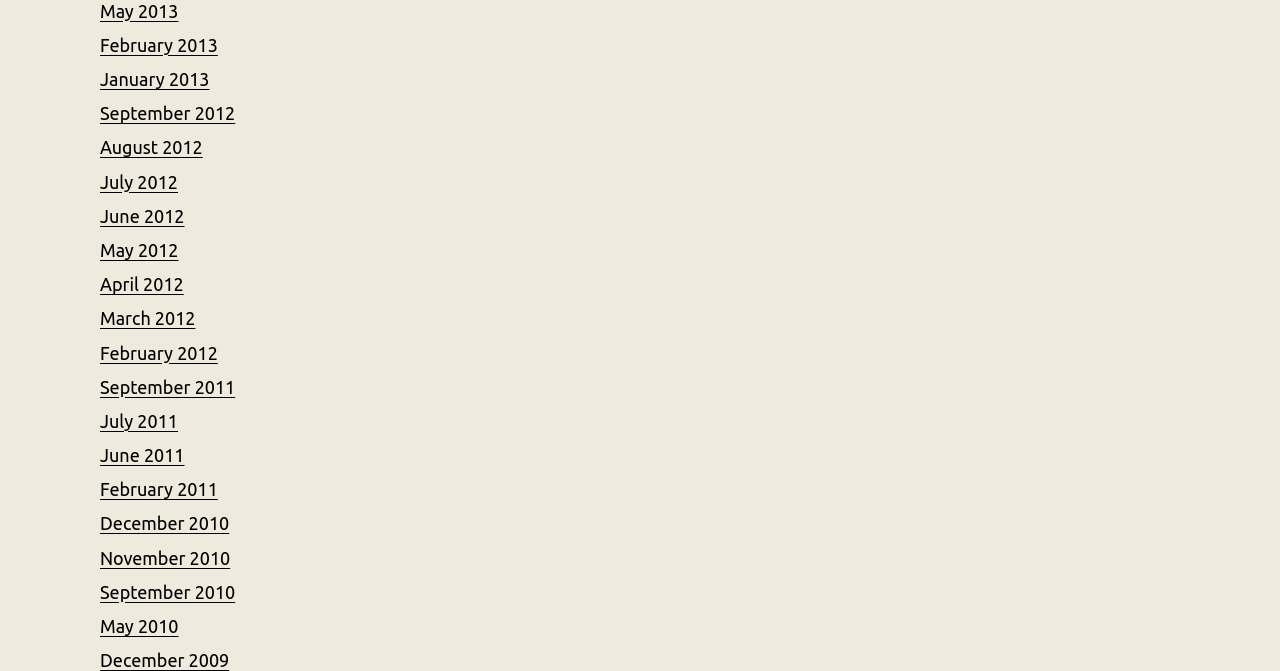Find and indicate the bounding box coordinates of the region you should select to follow the given instruction: "View author profile".

None